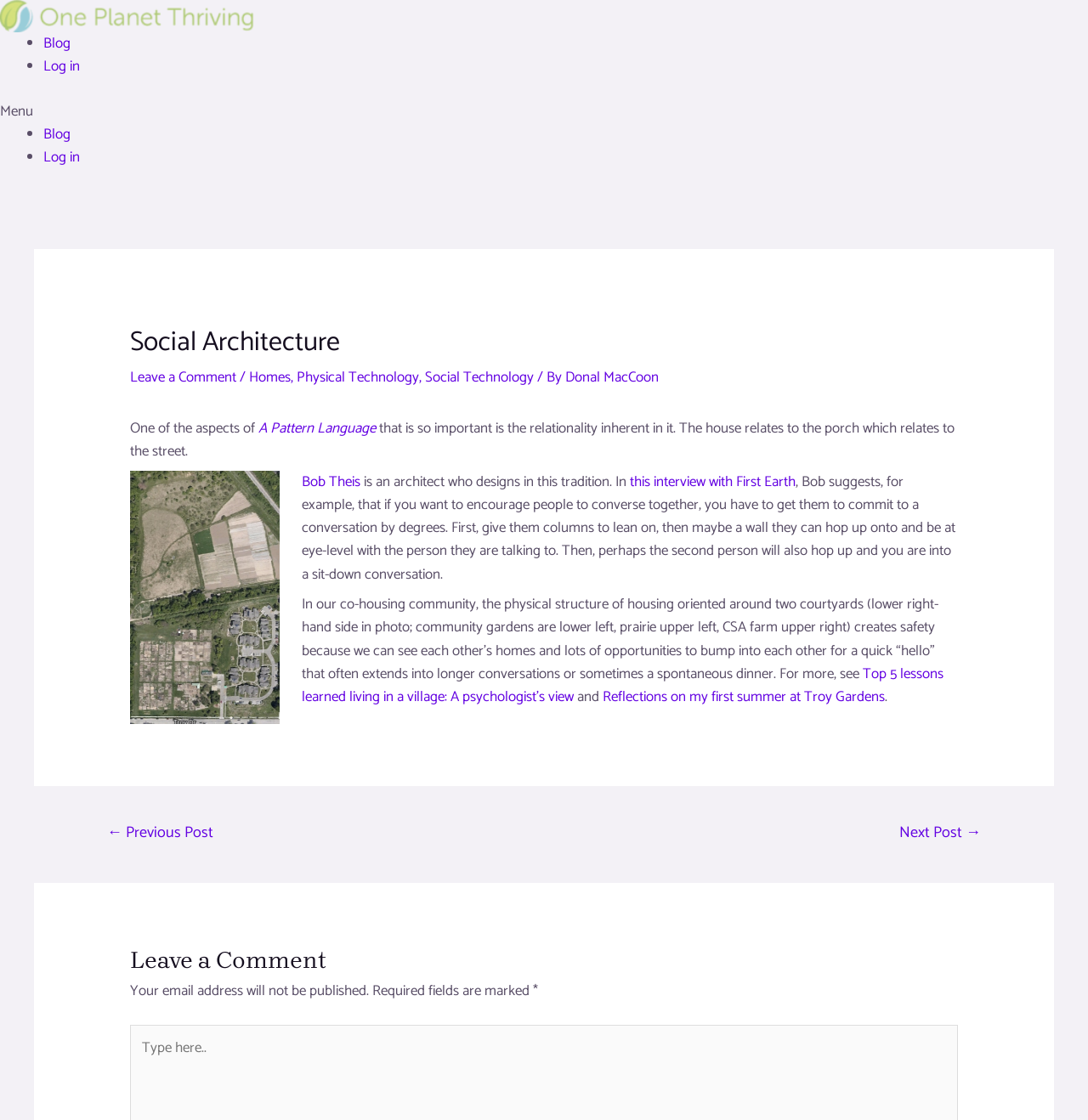Please determine the bounding box coordinates of the element's region to click for the following instruction: "Click on the 'Log in' link".

[0.04, 0.049, 0.073, 0.07]